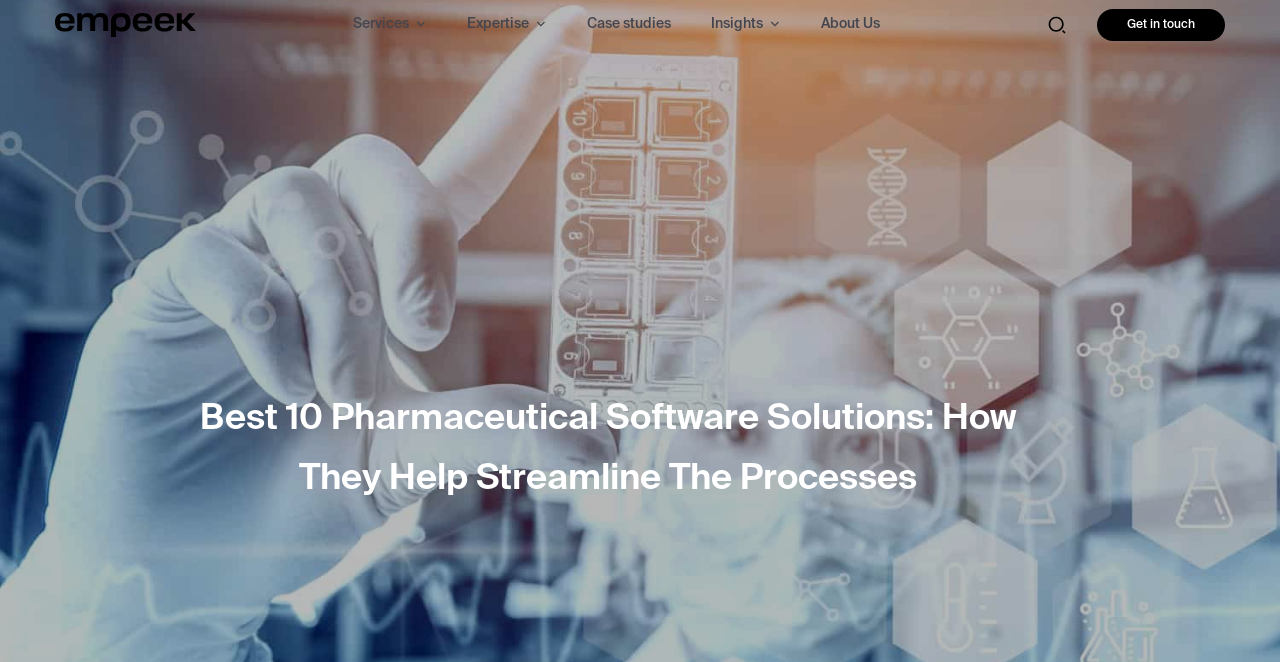What is the purpose of the webpage?
Using the details shown in the screenshot, provide a comprehensive answer to the question.

The webpage appears to be about pharmacy software solutions, as indicated by the heading 'Best 10 Pharmaceutical Software Solutions: How They Help Streamline The Processes', which suggests that the webpage is providing information about software solutions for the pharmaceutical industry.